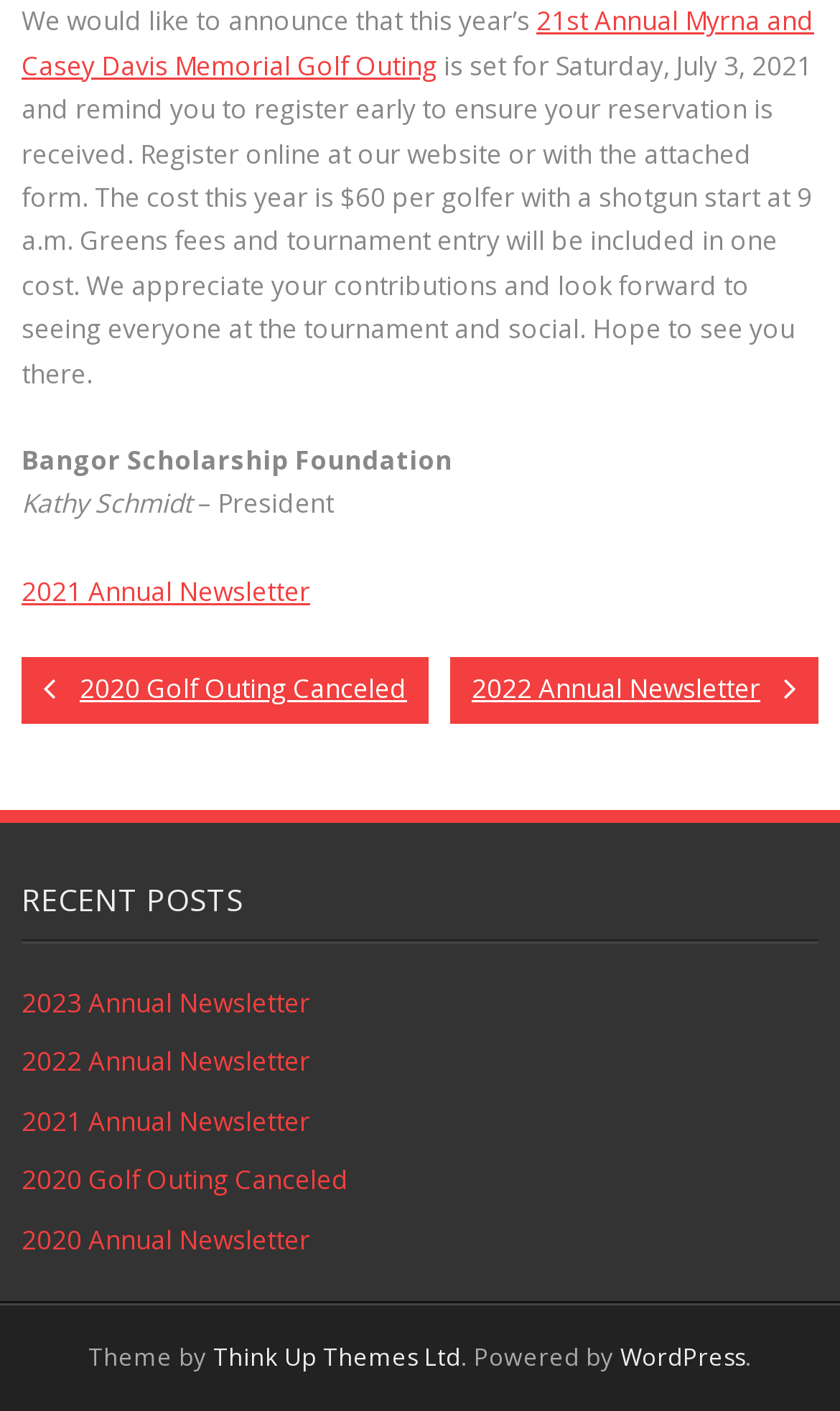Please find the bounding box coordinates of the clickable region needed to complete the following instruction: "read about the 2020 Golf Outing Canceled". The bounding box coordinates must consist of four float numbers between 0 and 1, i.e., [left, top, right, bottom].

[0.026, 0.466, 0.51, 0.512]